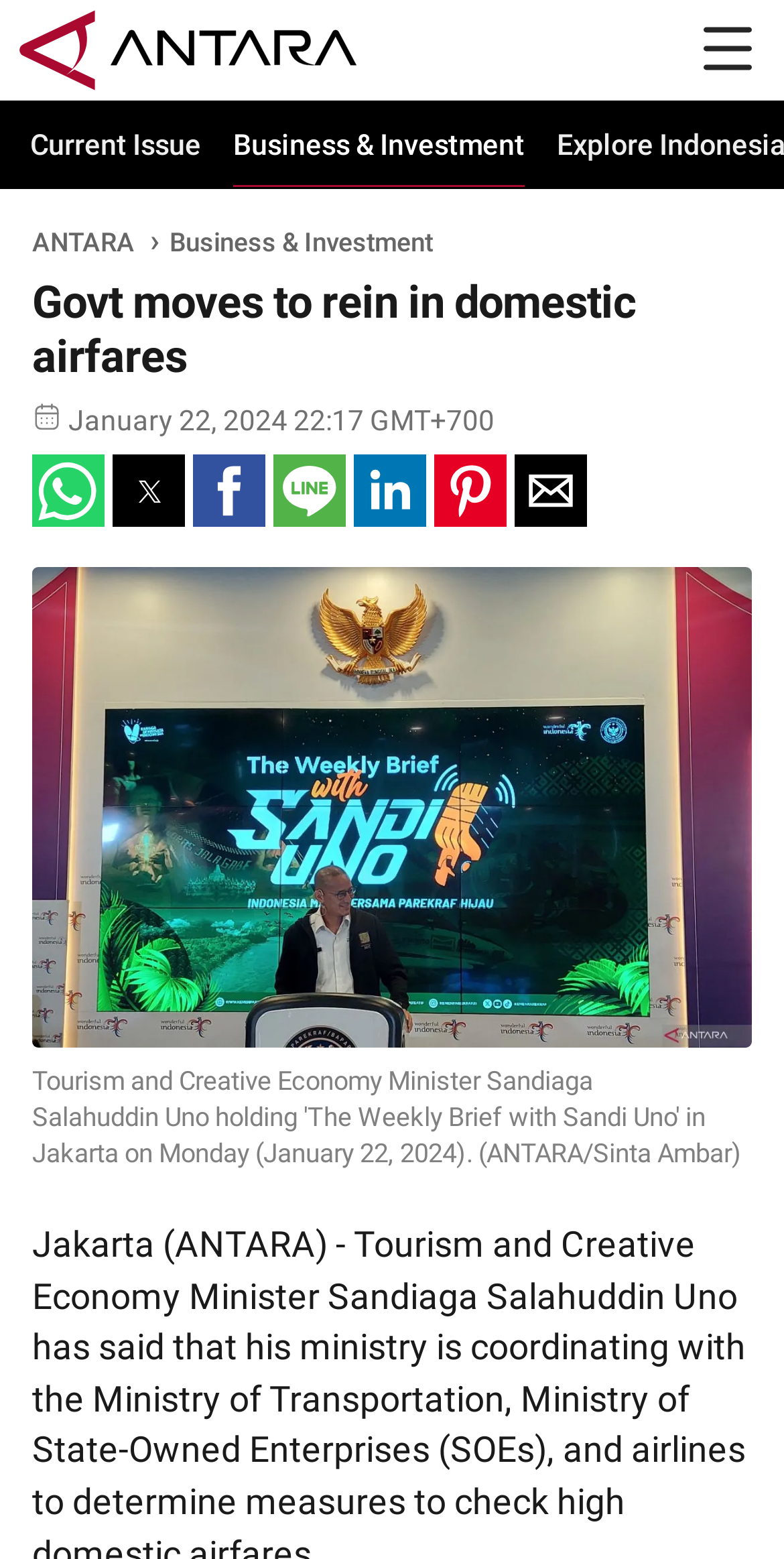Determine the main headline of the webpage and provide its text.

Govt moves to rein in domestic airfares